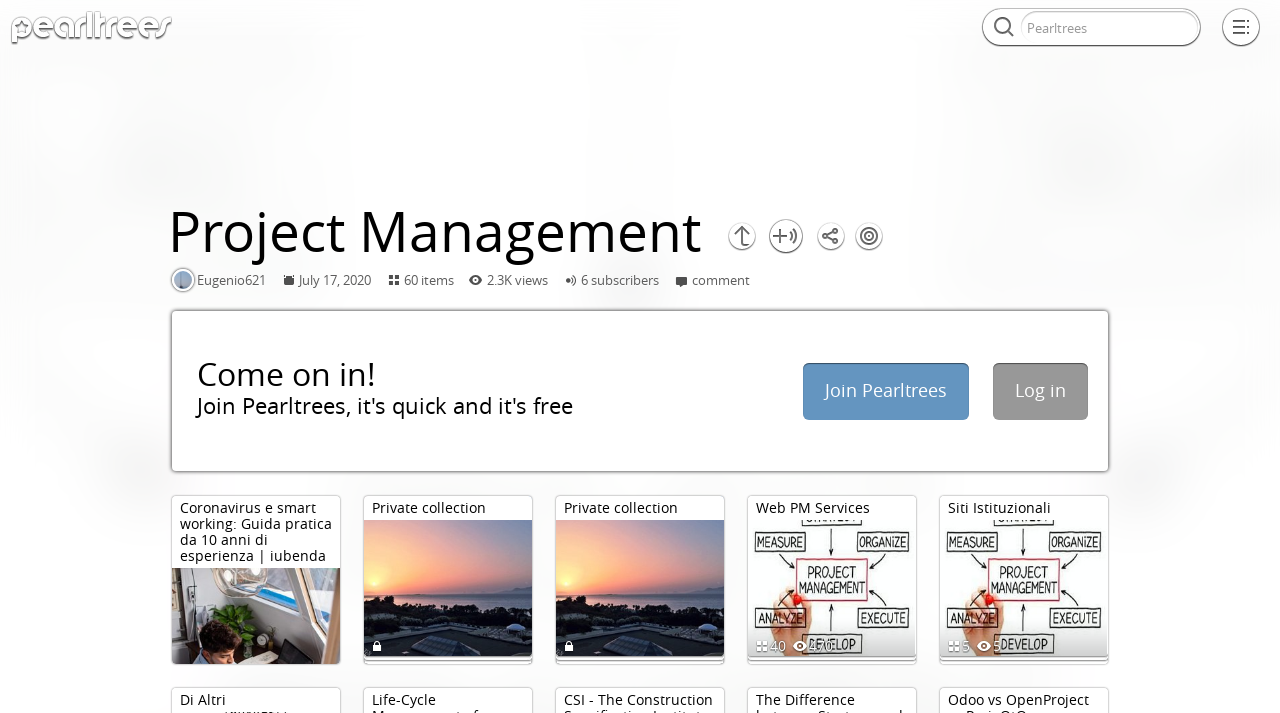Answer the question in one word or a short phrase:
What is the username of the creator?

Eugenio621